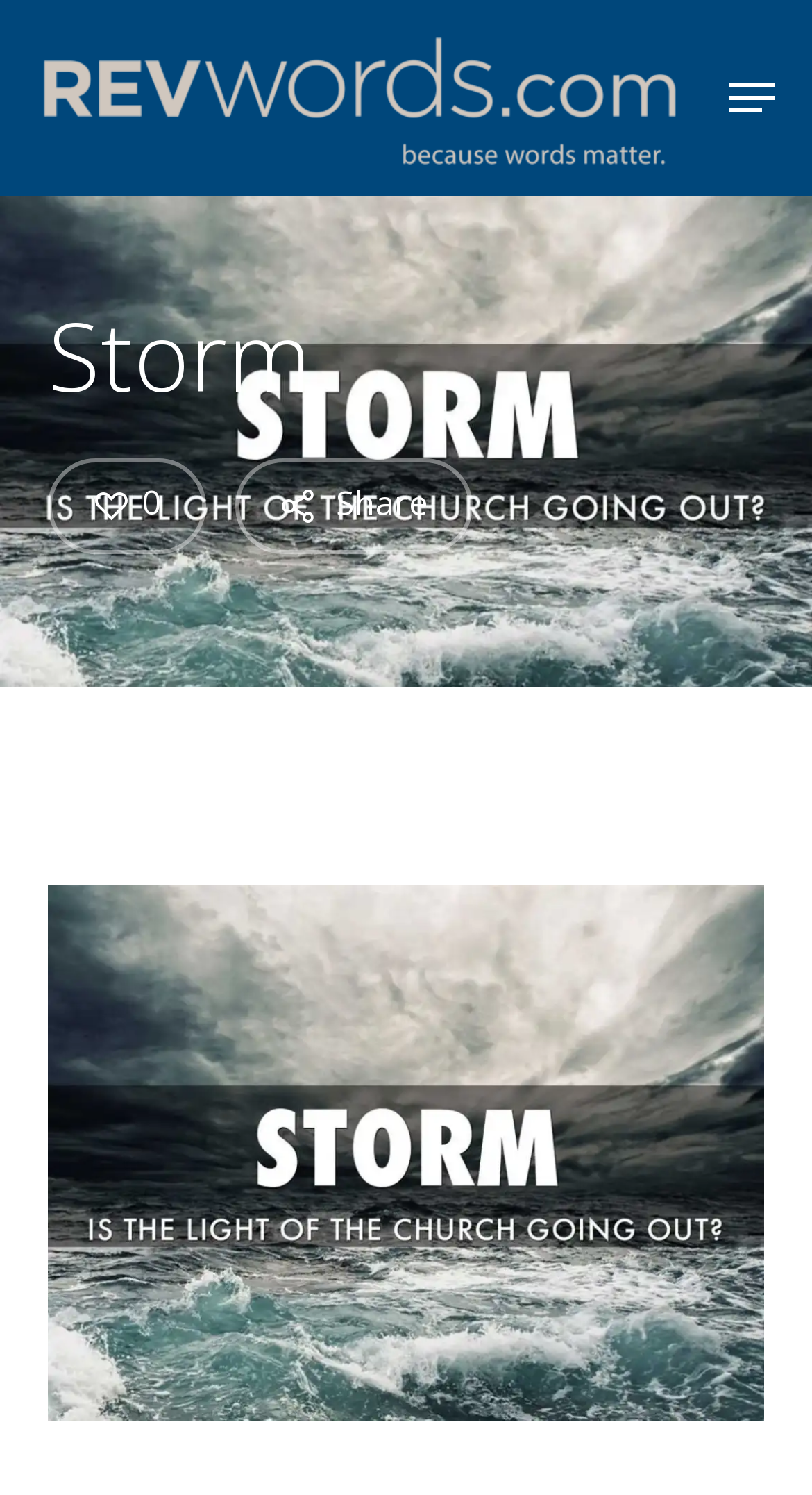Provide a thorough description of the webpage you see.

The webpage is titled "Storm - RevWords" and has a prominent link with the same name at the top left corner. Below the title, there is a navigation menu button at the top right corner. 

The main content of the webpage is headed by a large heading "Storm" that spans almost the entire width of the page, located near the top. 

Underneath the heading, there are several links and an image aligned horizontally, taking up about half of the page's width. The links are labeled with icons, including a share icon, and a few others that are not explicitly labeled. 

On the left side of these links, there is a link labeled "0" with an icon, which expands to reveal a sub-link labeled "STORM LIGHT" that takes up most of the page's height and width. This sub-link also contains an image.